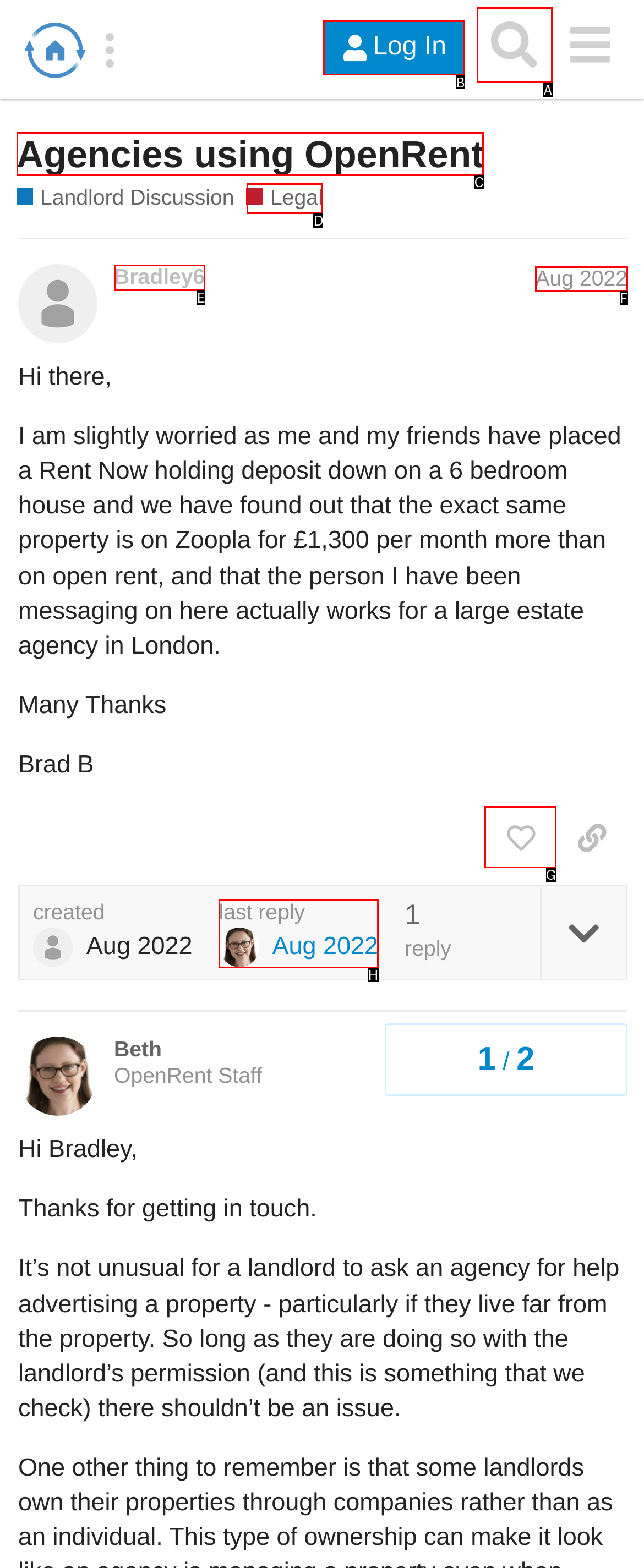Select the letter of the UI element you need to click to complete this task: Log in to the forum.

B